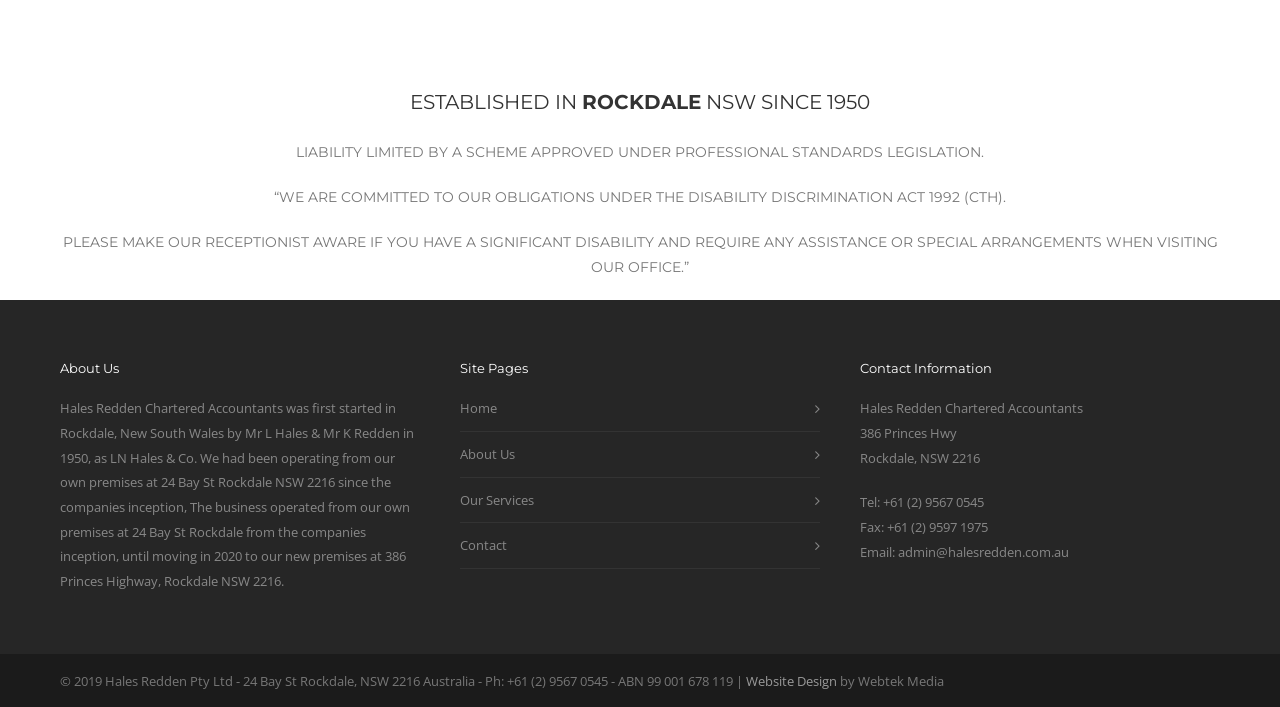Determine the bounding box for the UI element as described: "Home". The coordinates should be represented as four float numbers between 0 and 1, formatted as [left, top, right, bottom].

[0.359, 0.561, 0.633, 0.595]